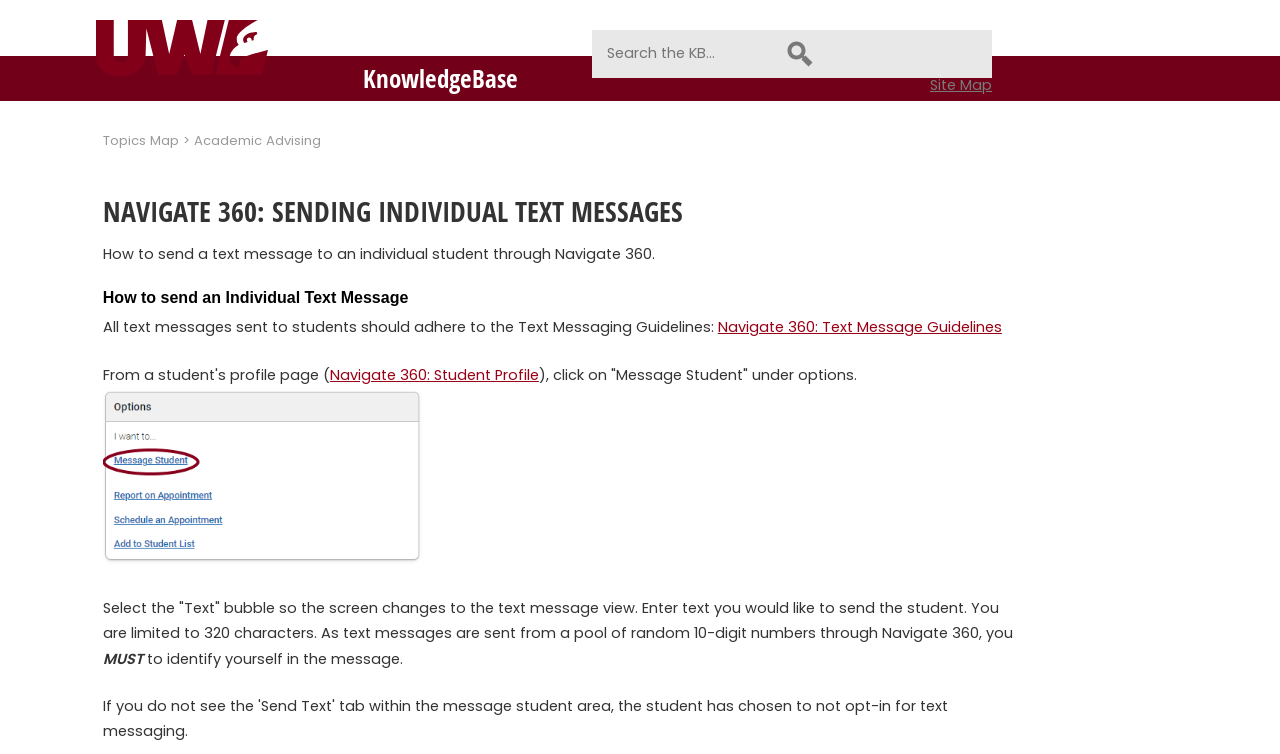Please provide a comprehensive answer to the question based on the screenshot: Where can I find the 'Message Student' option?

According to the webpage, to send a text message to a student, you need to click on 'Message Student' under options. This is mentioned in the step-by-step guide on how to send an individual text message.